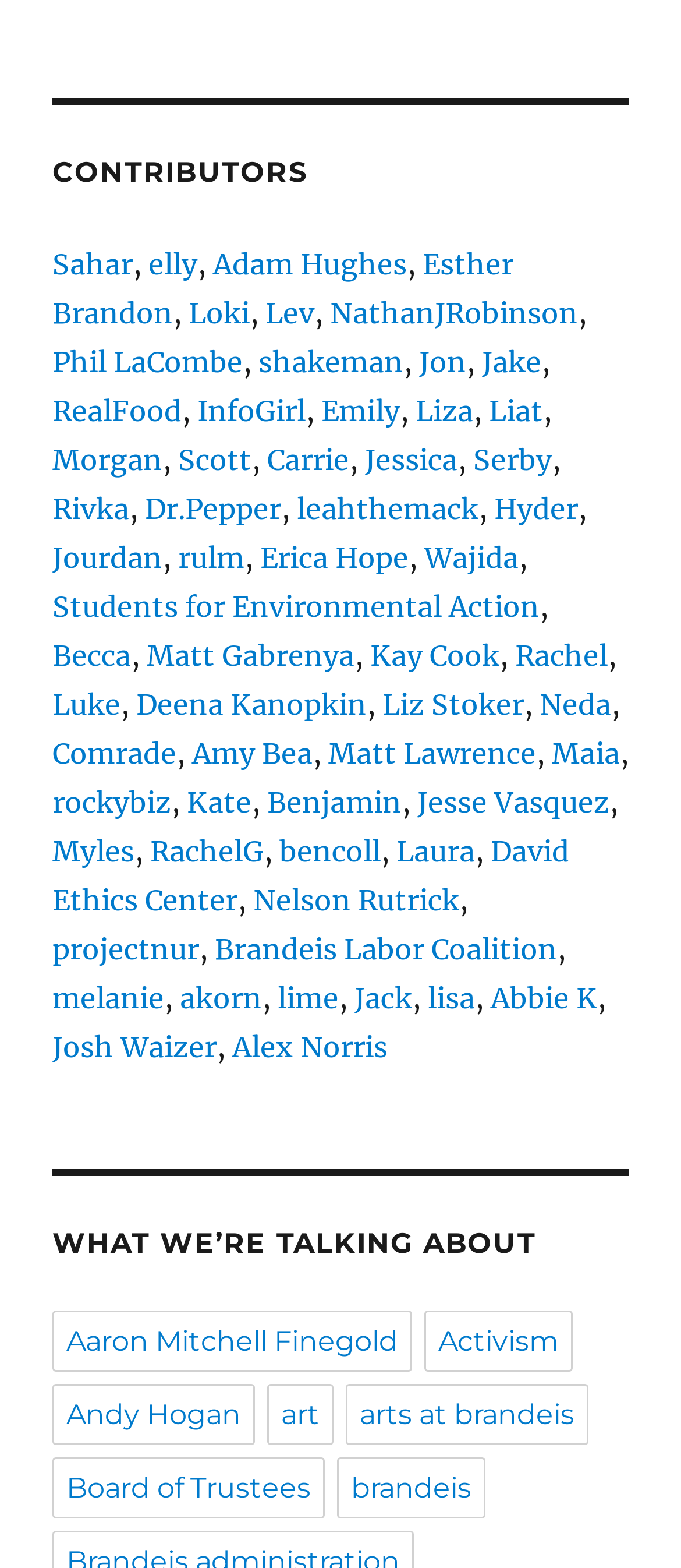What is the name of the first contributor listed?
With the help of the image, please provide a detailed response to the question.

I looked at the first link under the 'CONTRIBUTORS' heading and found the name 'Sahar'.